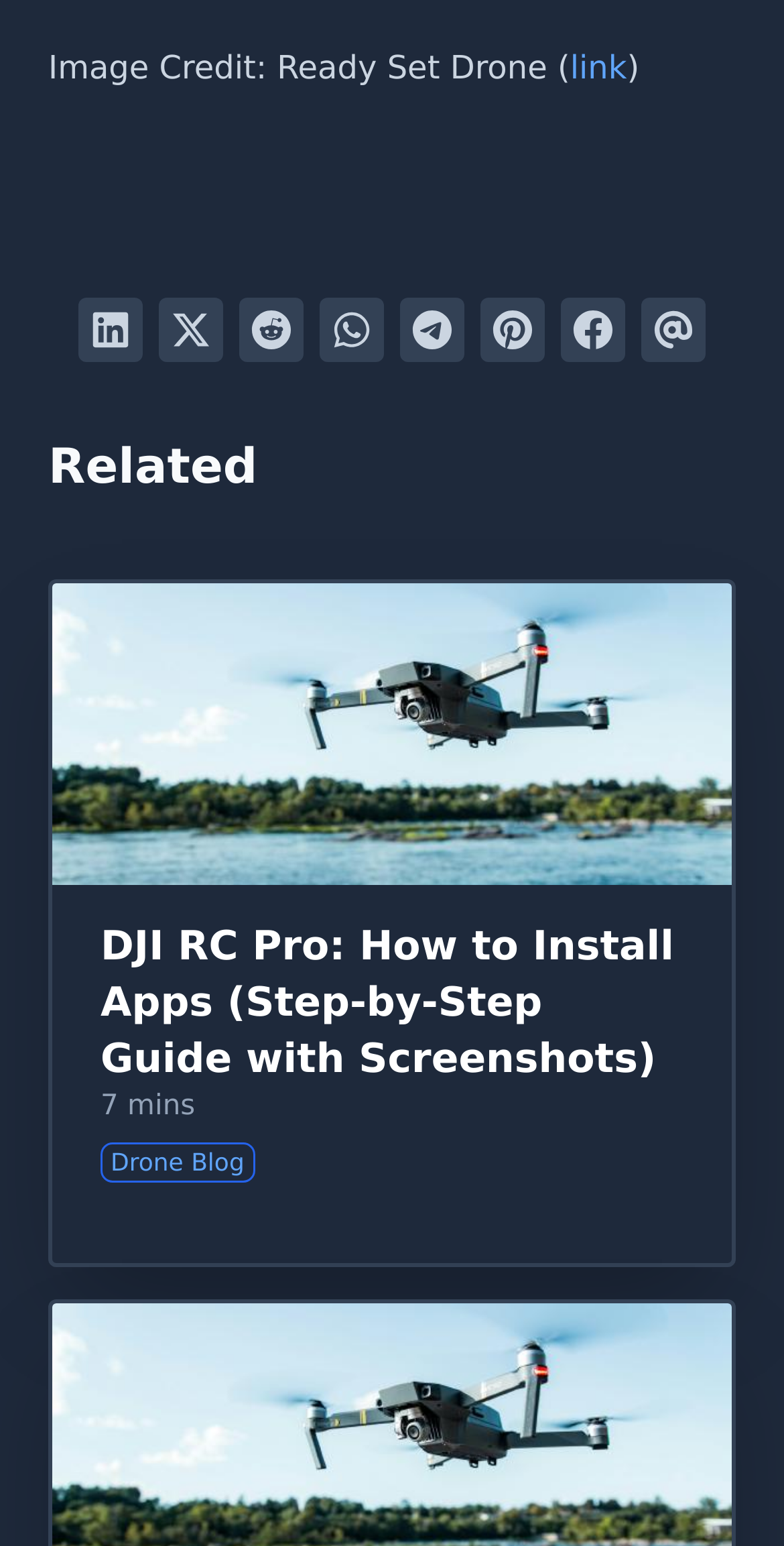Please identify the bounding box coordinates of the clickable area that will allow you to execute the instruction: "Send via email".

[0.818, 0.193, 0.9, 0.234]